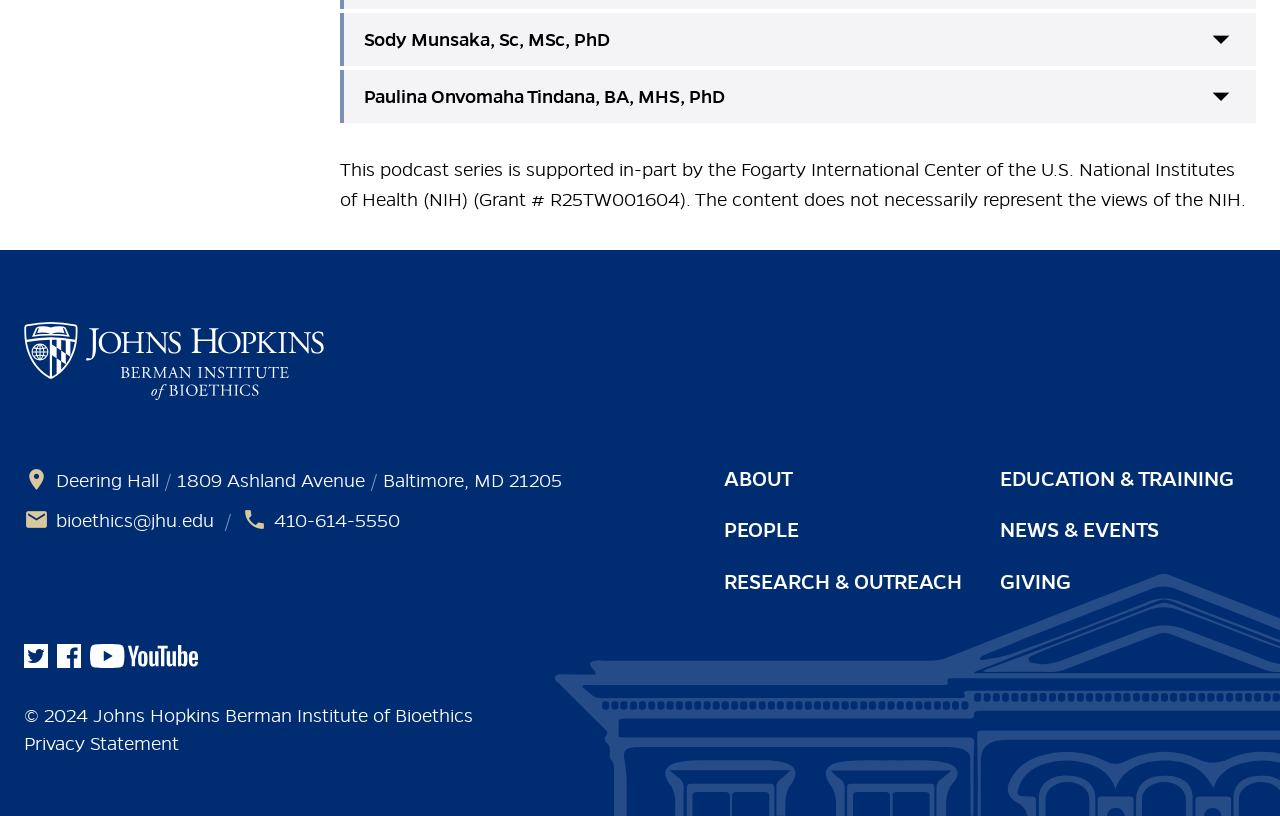Respond to the question with just a single word or phrase: 
What social media platform can be followed?

Twitter, Facebook, YouTube